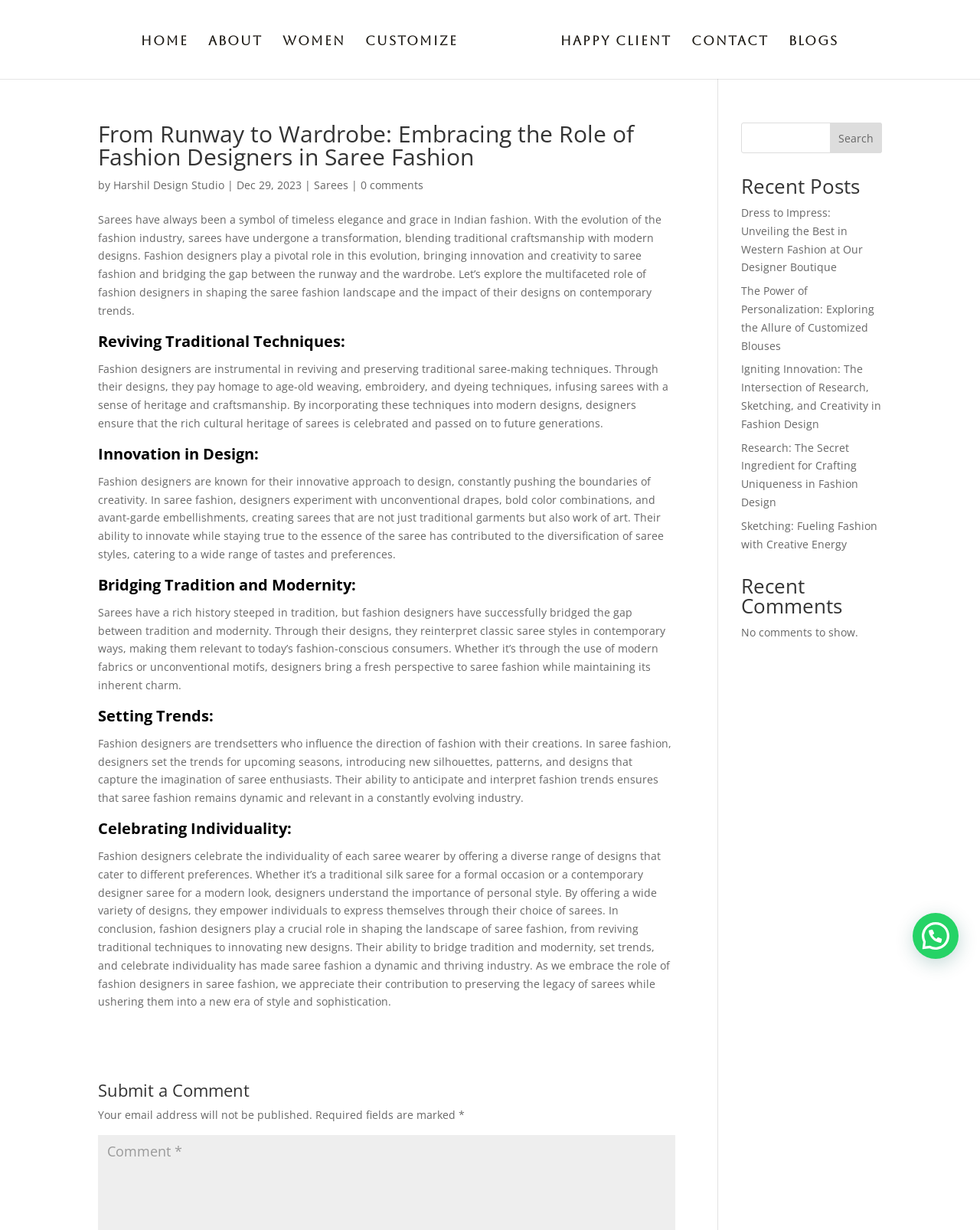Provide a single word or phrase to answer the given question: 
What is the name of the design studio?

Harshil Design Studio